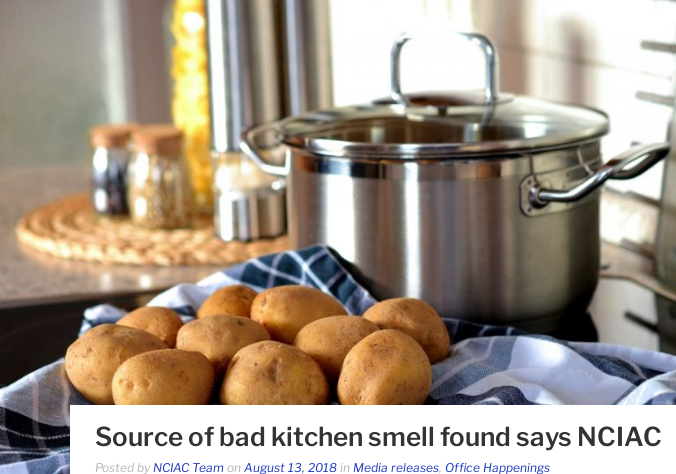Generate an elaborate description of what you see in the image.

An image featuring a cozy kitchen scene, highlighting a stainless steel pot on a stove next to a collection of fresh, unpeeled potatoes arranged neatly on a checkered dish towel. The warm, inviting atmosphere suggests a moment of culinary preparation, with natural light streaming in and illuminating the rustic elements in the background, such as jars and a woven placemat. The caption reads: "Source of bad kitchen smell found says NCIAC," indicating that this image is part of a media release dated August 13, 2018, authored by the NCIAC Team. This visual captures a blend of domestic comfort and the intriguing premise of discovering the origins of kitchen odors.